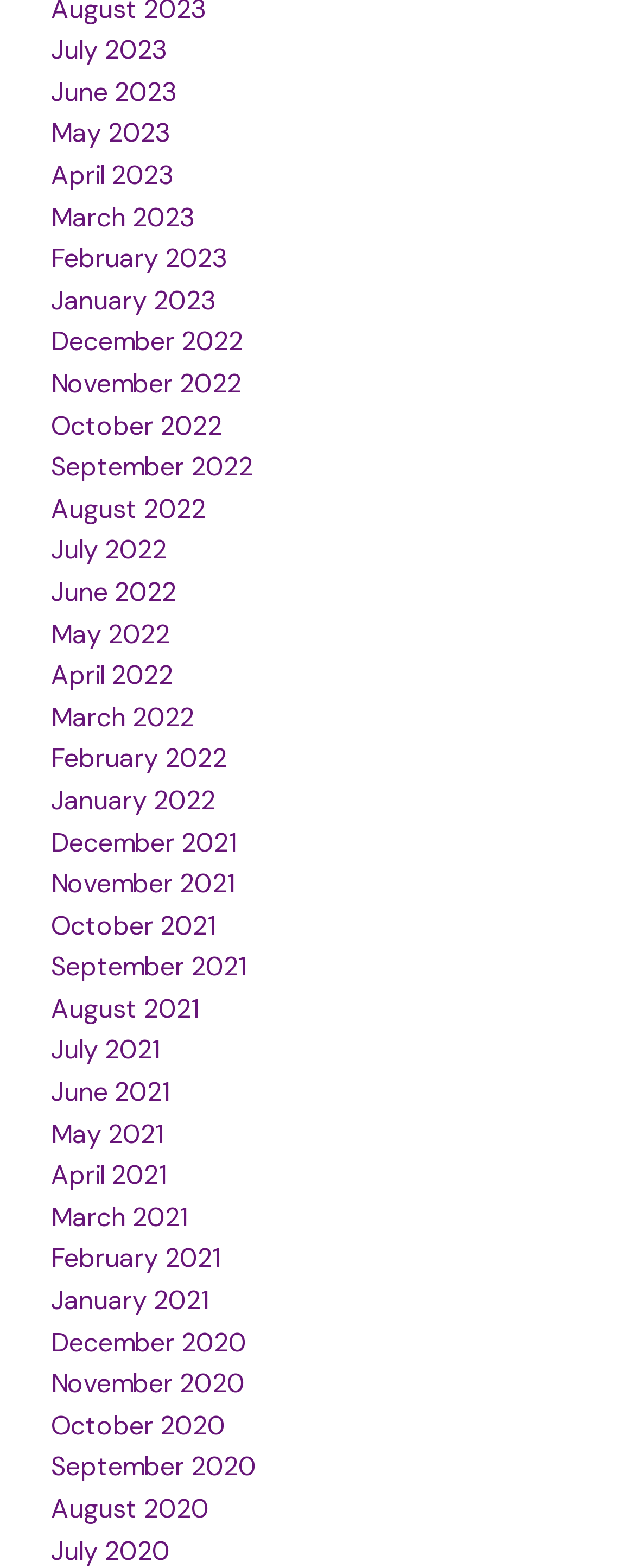Find the bounding box coordinates of the clickable area required to complete the following action: "View June 2022".

[0.08, 0.367, 0.277, 0.388]